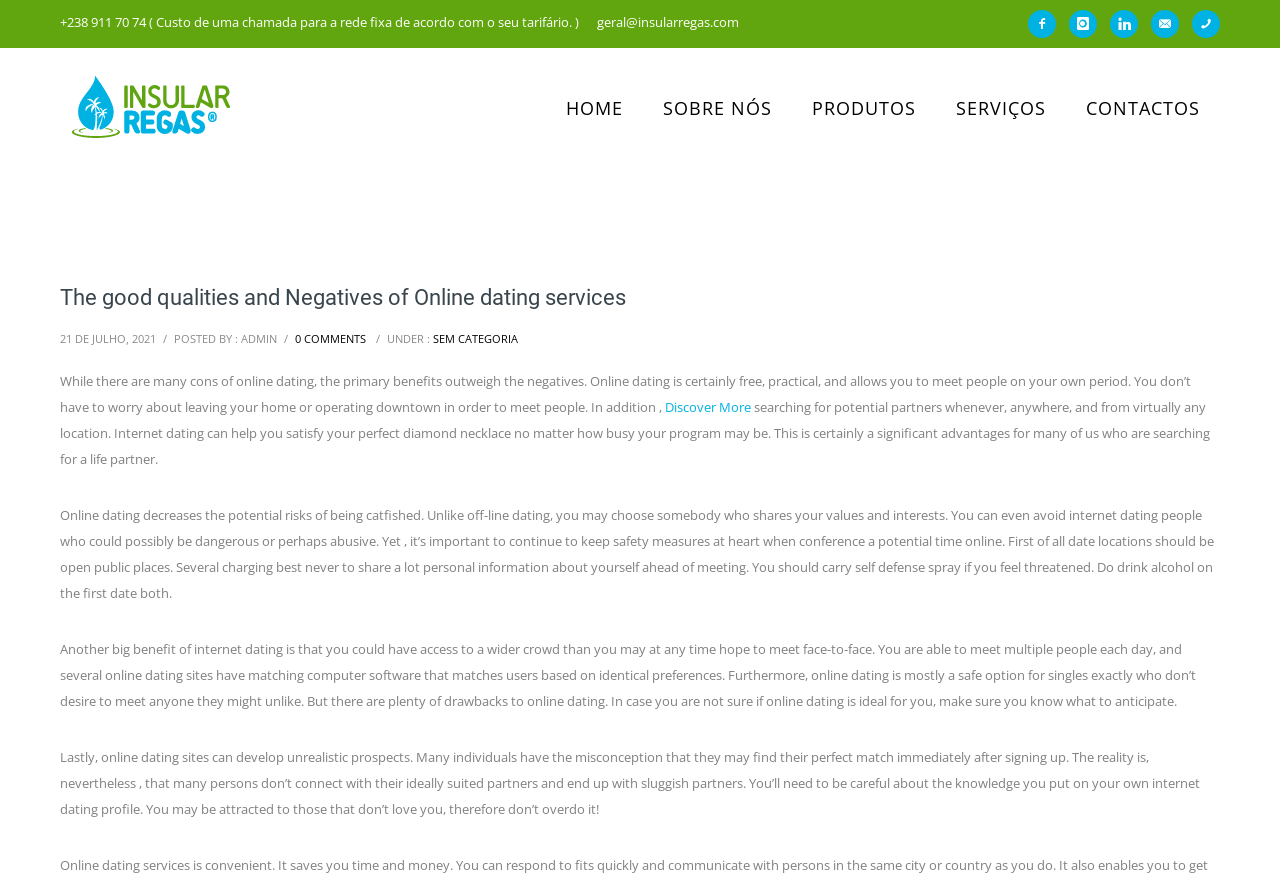Please determine the bounding box coordinates of the element's region to click for the following instruction: "Visit the HOME page".

[0.427, 0.109, 0.502, 0.137]